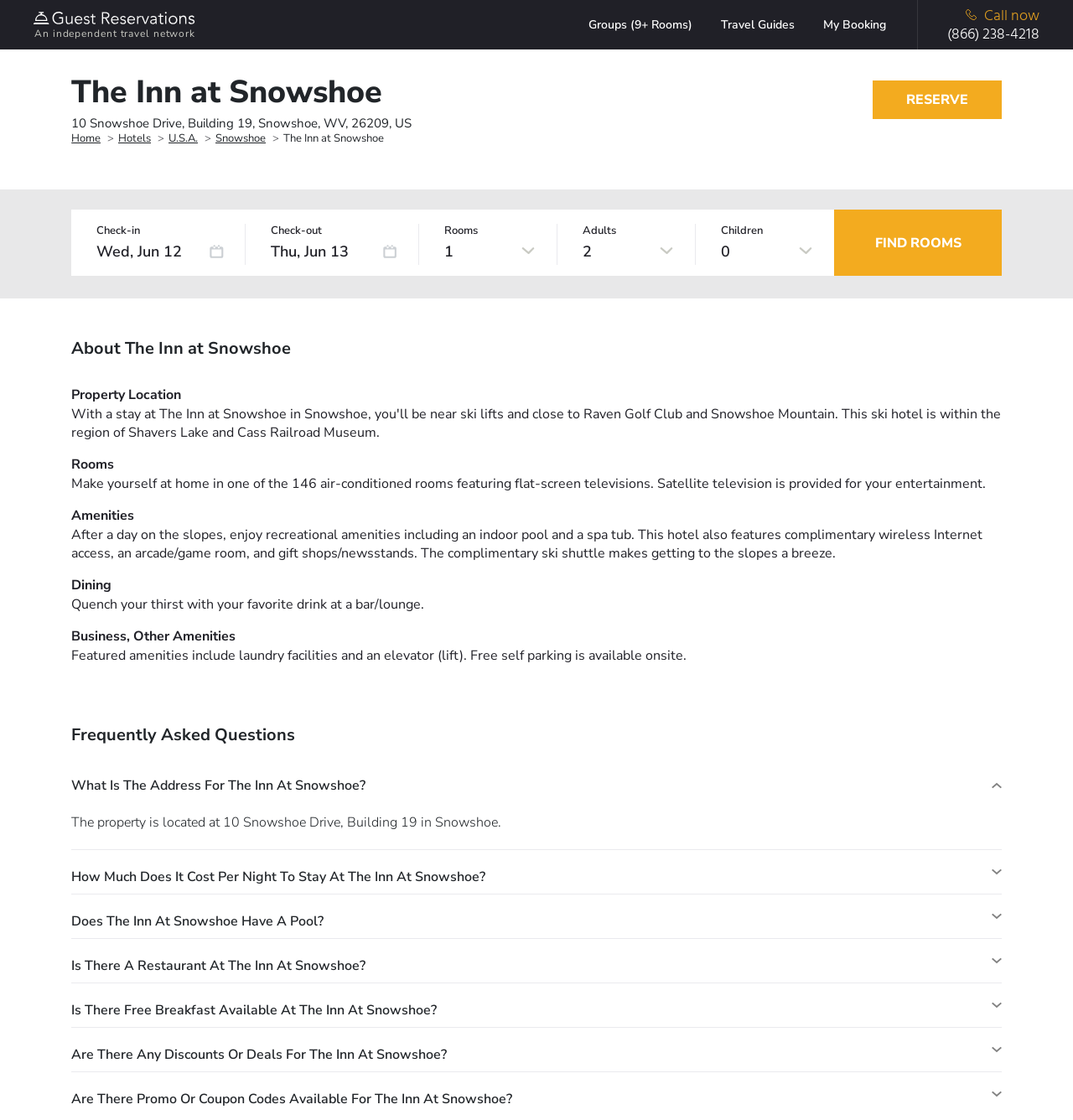Bounding box coordinates are specified in the format (top-left x, top-left y, bottom-right x, bottom-right y). All values are floating point numbers bounded between 0 and 1. Please provide the bounding box coordinate of the region this sentence describes: Groups (9+ Rooms)

[0.549, 0.015, 0.669, 0.029]